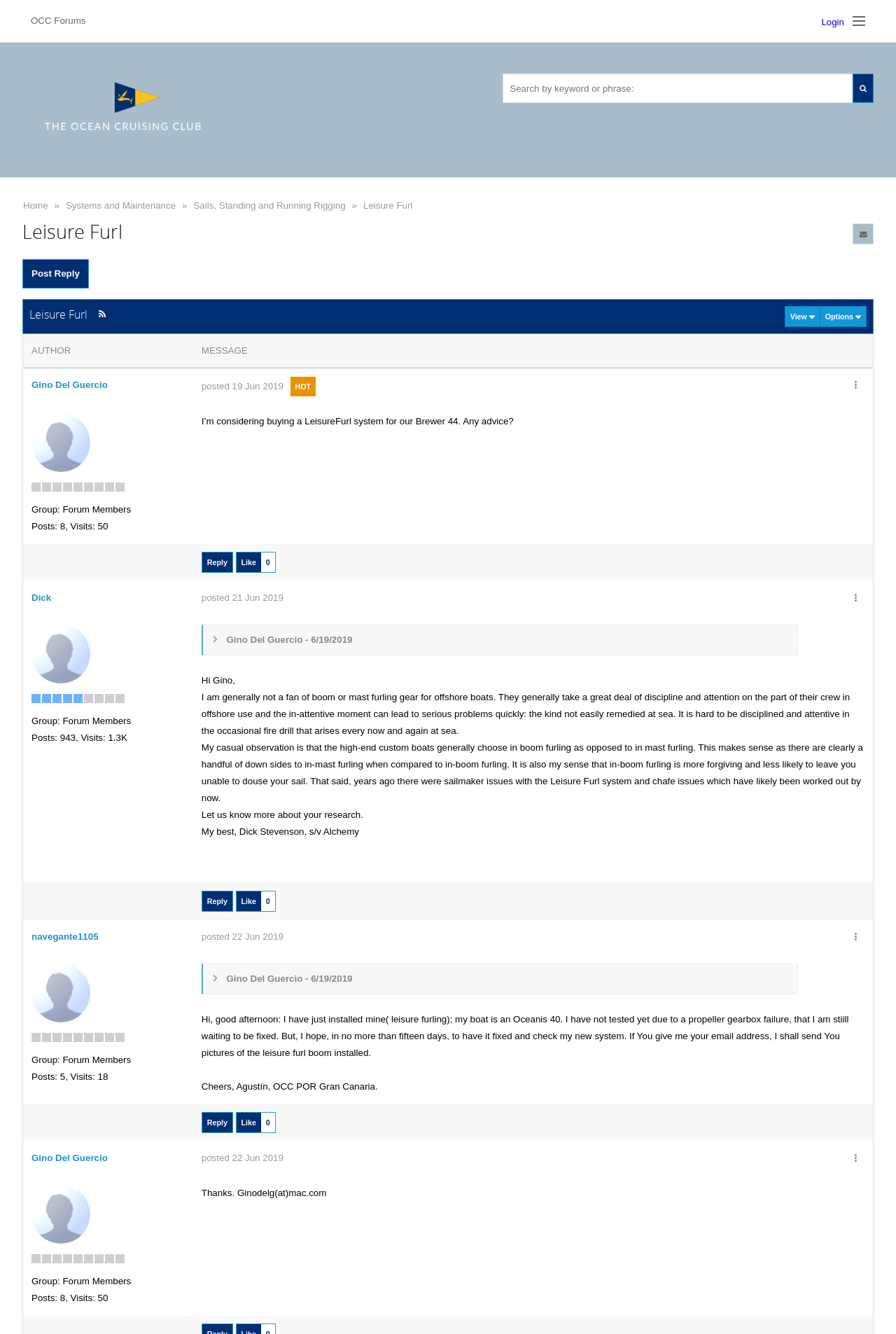Show the bounding box coordinates of the region that should be clicked to follow the instruction: "Explore the forum."

[0.942, 0.0, 0.975, 0.031]